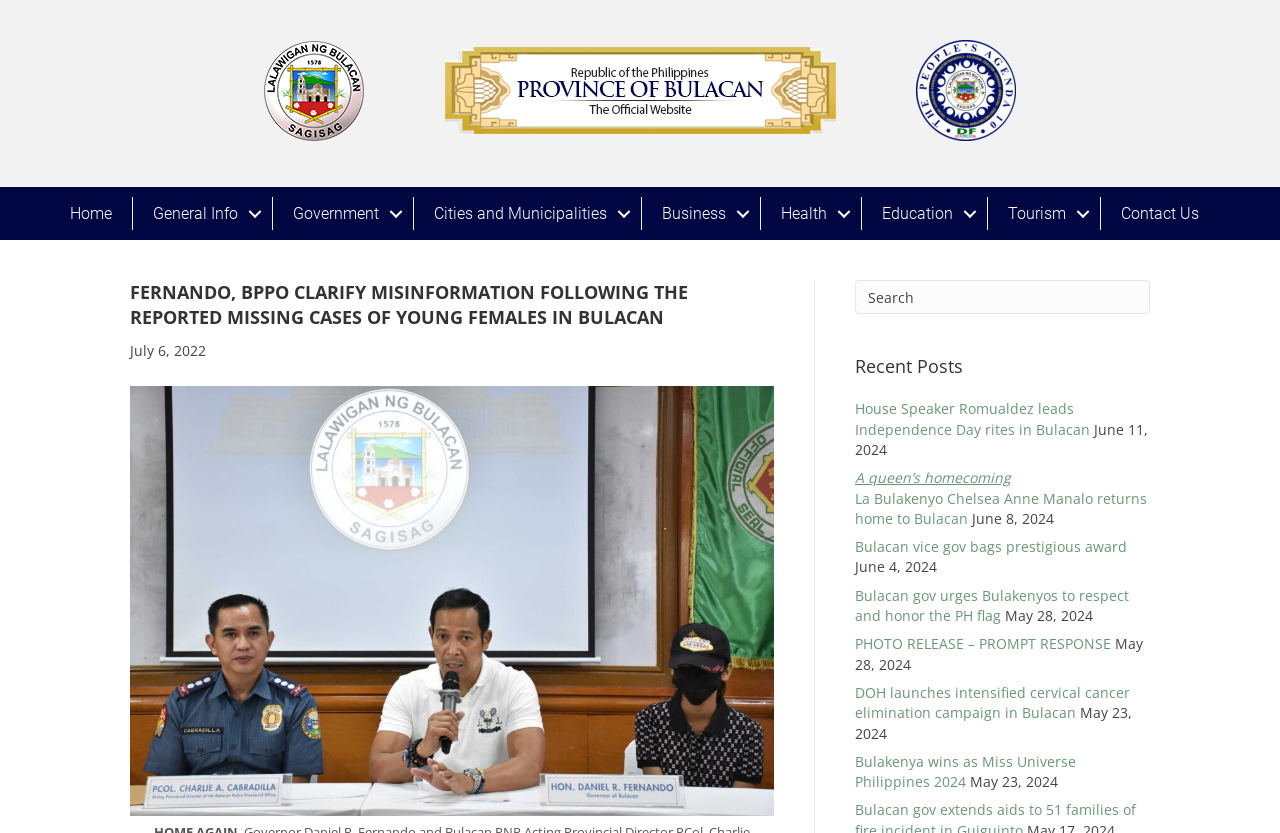Convey a detailed summary of the webpage, mentioning all key elements.

The webpage is about the Provincial Government of Bulacan, with a focus on news and information about the province. At the top, there are three images: the Official Logo, FRAME, and peoples-agenda, aligned horizontally. Below these images, there is a navigation menu with links to various sections of the website, including Home, General Info, Government, Cities and Municipalities, Business, Health, Education, Tourism, and Contact Us.

The main content of the page is a news article with the title "FERNANDO, BPPO CLARIFY MISINFORMATION FOLLOWING THE REPORTED MISSING CASES OF YOUNG FEMALES IN BULACAN", which is displayed prominently in the center of the page. The article is dated July 6, 2022.

To the right of the main content, there is a complementary section with a search bar and a heading "Recent Posts". Below the search bar, there are several links to recent news articles, each with a title and a date, ranging from June 11, 2024, to May 23, 2024. These articles have titles such as "House Speaker Romualdez leads Independence Day rites in Bulacan", "A queen’s homecoming La Bulakenyo Chelsea Anne Manalo returns home to Bulacan", and "Bulacan gov urges Bulakenyos to respect and honor the PH flag".